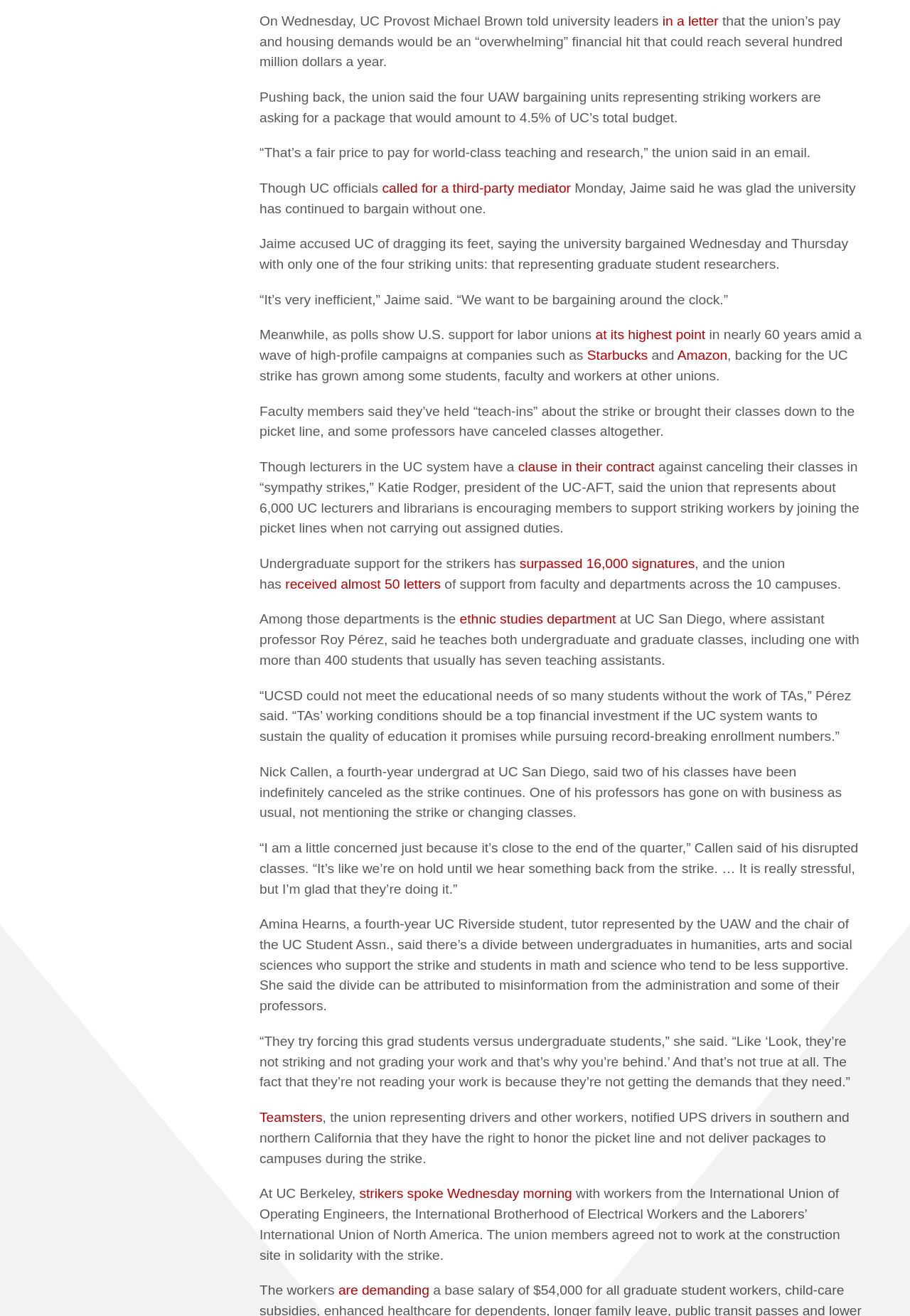What is the name of the department that has expressed support for the strike at UC San Diego?
Using the information from the image, answer the question thoroughly.

The text mentions that among those departments is the ethnic studies department at UC San Diego, where assistant professor Roy Pérez said he teaches both undergraduate and graduate classes, including one with more than 400 students that usually has seven teaching assistants.